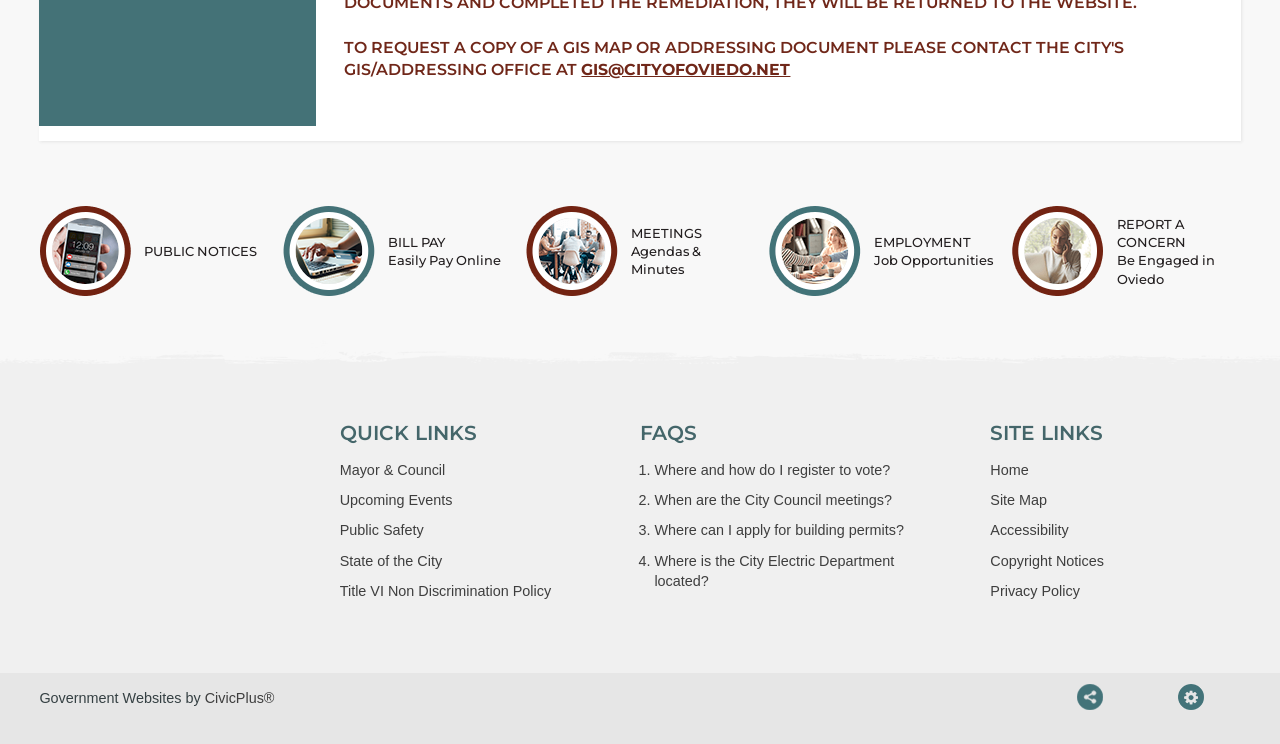Please determine the bounding box coordinates of the element to click on in order to accomplish the following task: "View FAQs". Ensure the coordinates are four float numbers ranging from 0 to 1, i.e., [left, top, right, bottom].

[0.5, 0.564, 0.735, 0.602]